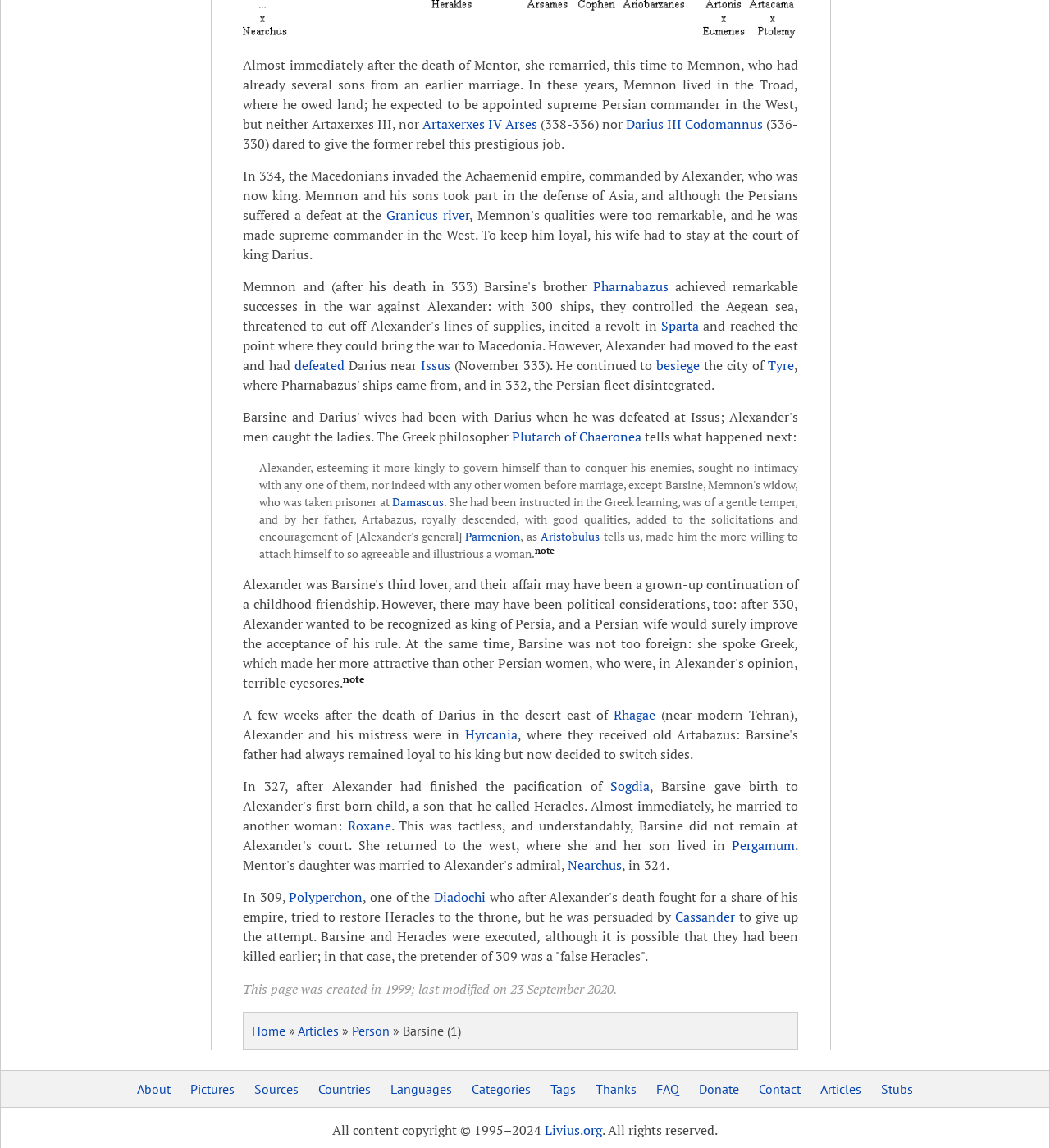Who was the king that Alexander defeated near Issus?
Please provide a single word or phrase based on the screenshot.

Darius